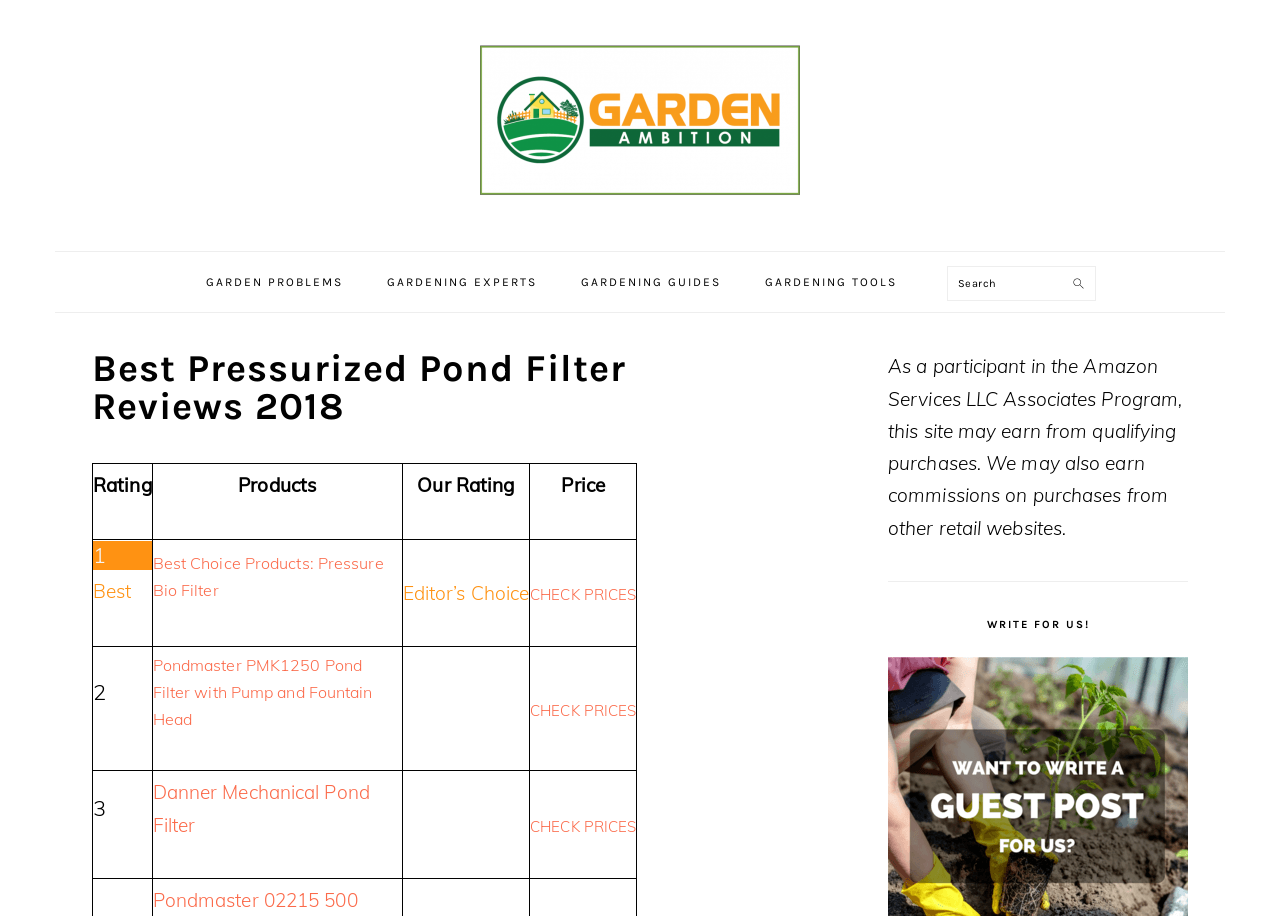Could you locate the bounding box coordinates for the section that should be clicked to accomplish this task: "Write for us".

[0.694, 0.676, 0.928, 0.688]